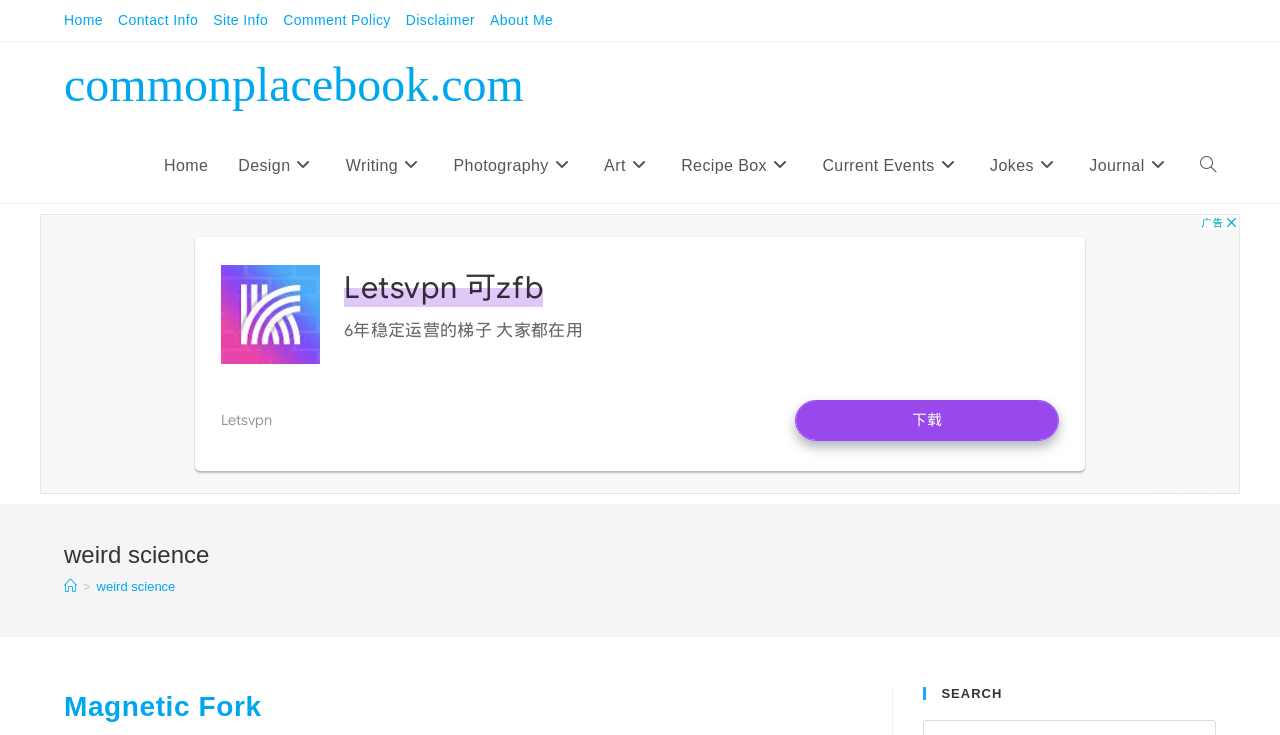What is the name of the website?
Give a comprehensive and detailed explanation for the question.

I determined the answer by looking at the link 'commonplacebook.com' with bounding box coordinates [0.05, 0.079, 0.409, 0.151] which is a child element of the LayoutTable. This suggests that it is the name of the website.